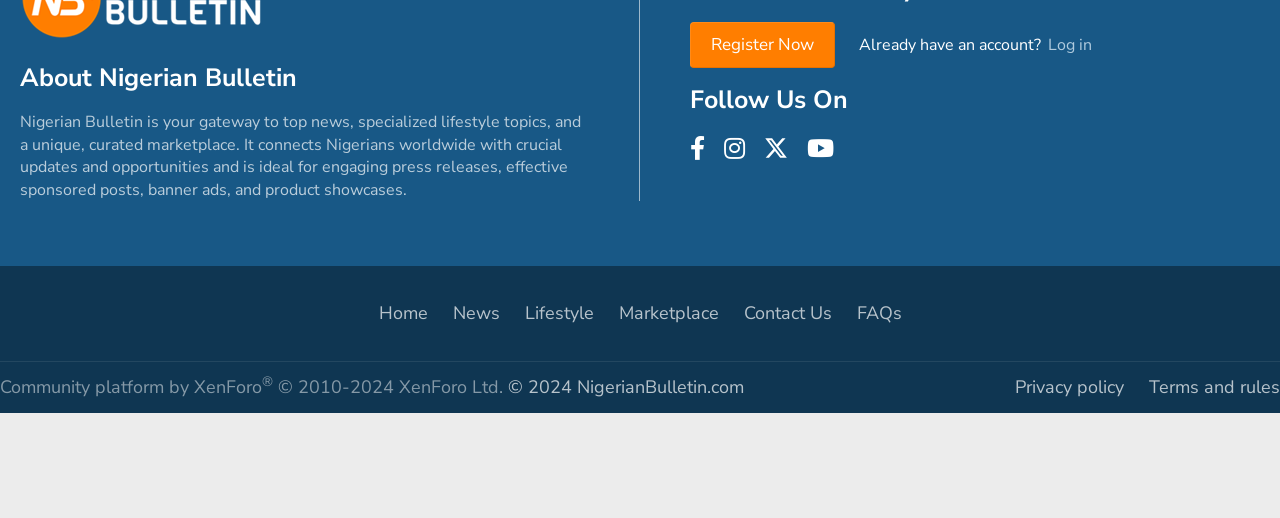Find the bounding box coordinates for the area that should be clicked to accomplish the instruction: "Visit the news page".

[0.346, 0.571, 0.398, 0.639]